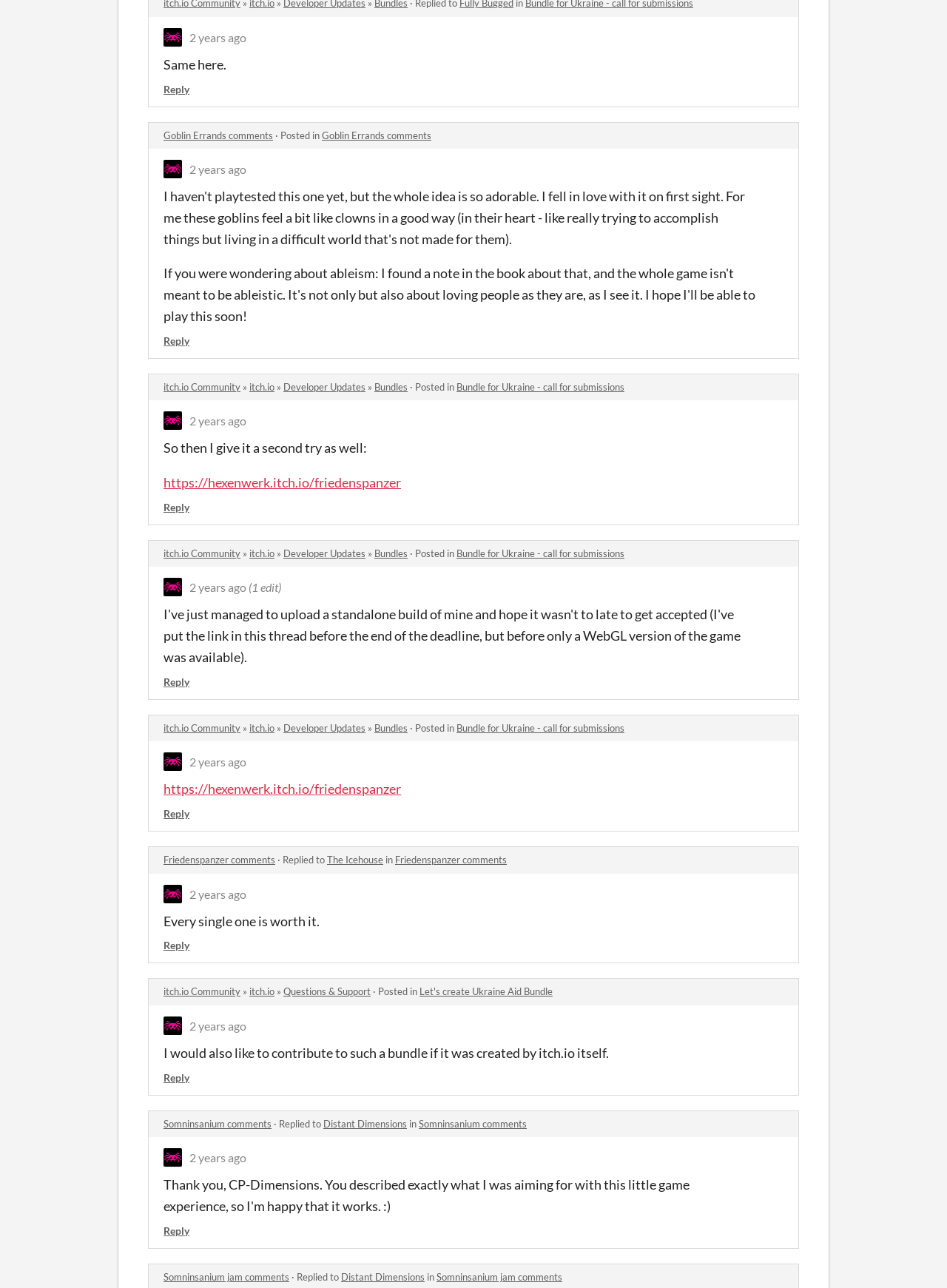Highlight the bounding box coordinates of the region I should click on to meet the following instruction: "View a developer update".

[0.299, 0.296, 0.386, 0.305]